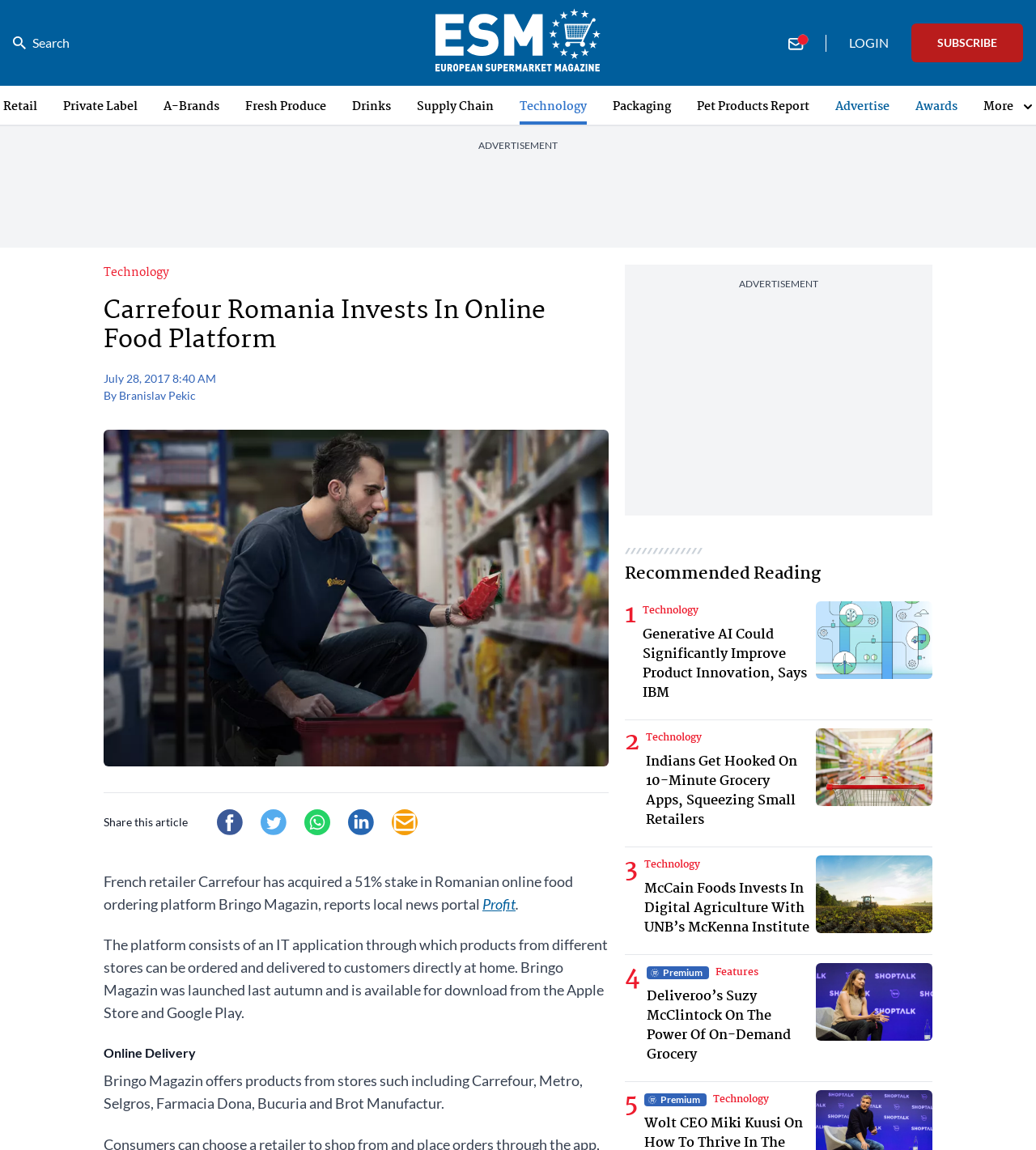Find the bounding box coordinates for the element described here: "Supply Chain".

[0.402, 0.086, 0.477, 0.108]